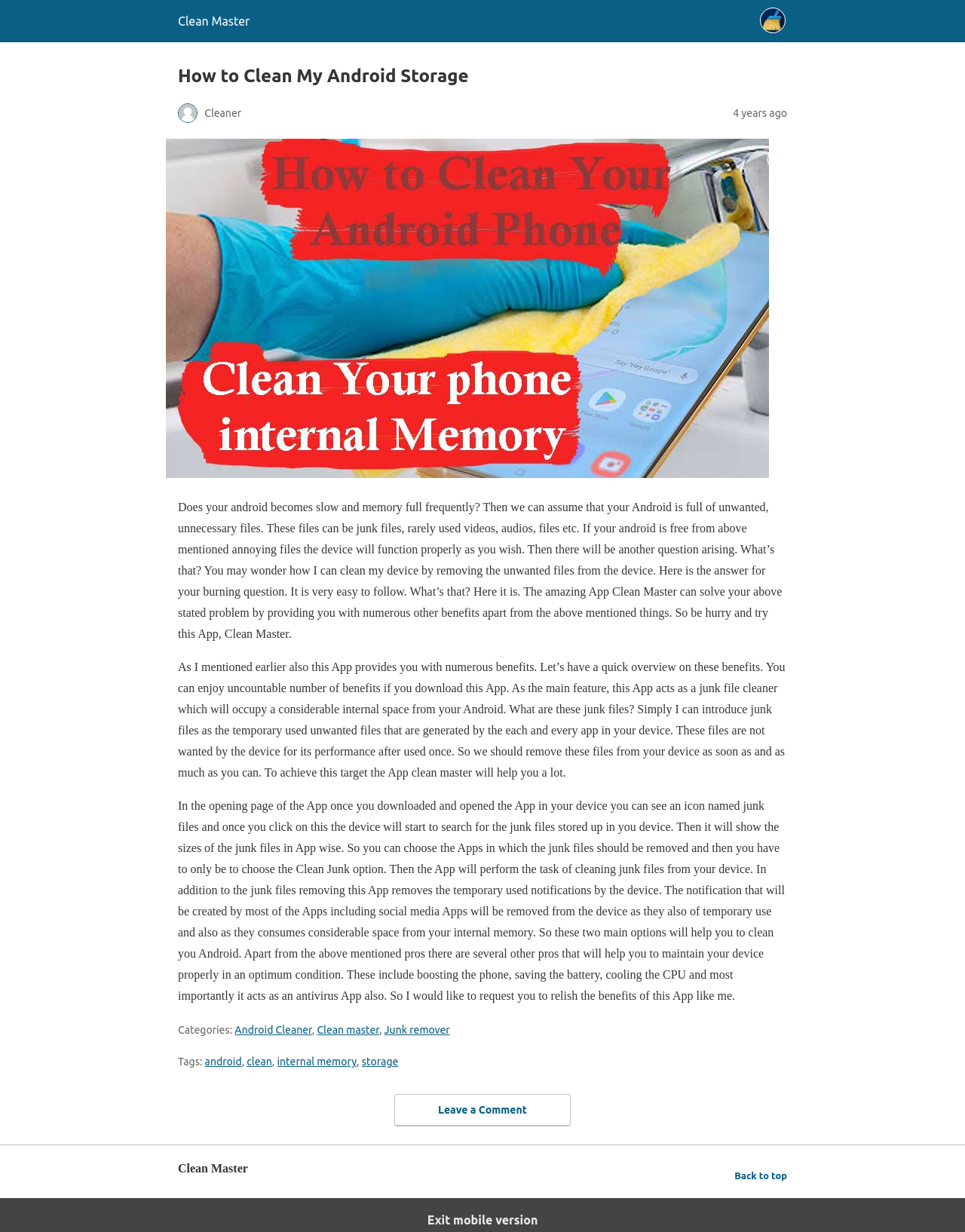Generate a thorough caption that explains the contents of the webpage.

This webpage is about cleaning Android phone storage to free up space and improve device performance. At the top left, there is a site icon with the text "Clean Master" next to it. Below the icon, there is a header that reads "How to Clean My Android Storage". 

To the right of the header, there is an image of a cleaner, and a timestamp that indicates the article was posted 4 years ago. Below the header, there is a large image that shows a clean Android phone storage. 

The main content of the webpage is divided into three paragraphs of text. The first paragraph explains the problem of slow Android devices due to unwanted files and introduces the Clean Master app as a solution. The second paragraph describes the benefits of using the Clean Master app, including its ability to remove junk files, temporary notifications, and other features that improve device performance. The third paragraph provides more details on how to use the app to clean junk files and other features.

At the bottom of the webpage, there is a footer section that contains links to categories, tags, and a "Leave a Comment" section. There is also a "Back to top" link at the very bottom of the page.